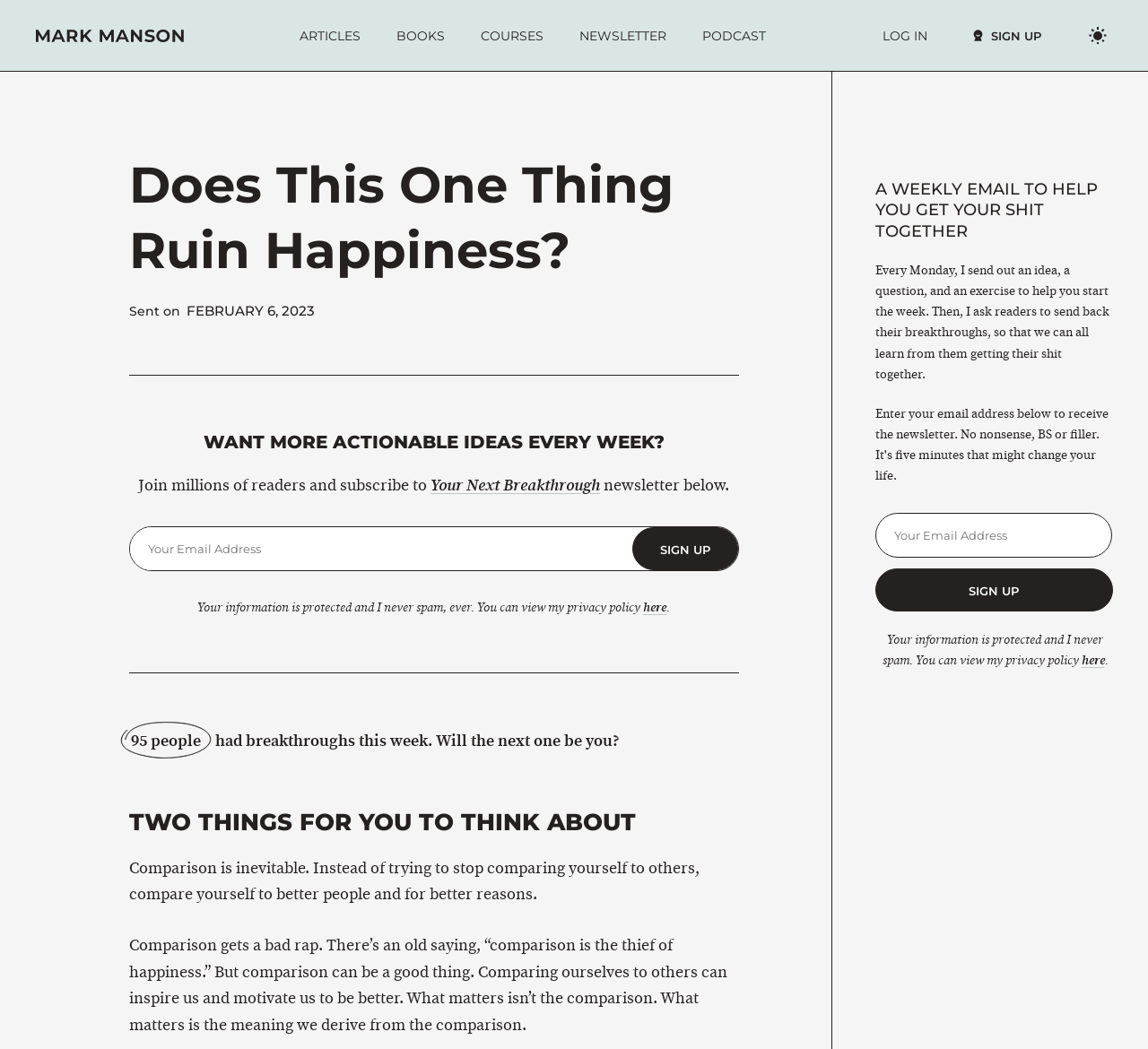Please find the bounding box coordinates of the clickable region needed to complete the following instruction: "Click on the Your Next Breakthrough link". The bounding box coordinates must consist of four float numbers between 0 and 1, i.e., [left, top, right, bottom].

[0.375, 0.453, 0.523, 0.473]